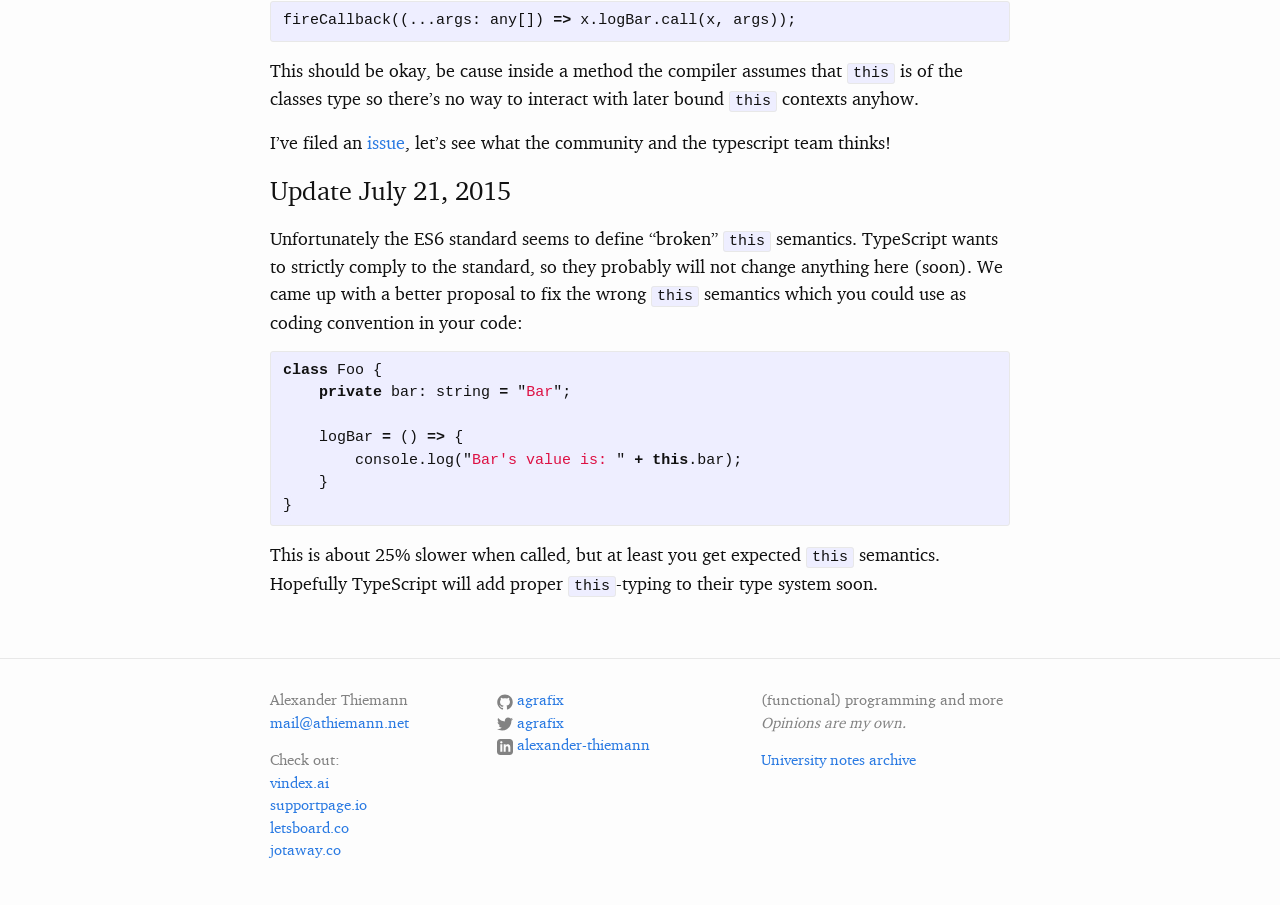Please answer the following question using a single word or phrase: 
What is the purpose of the 'logBar' function in the code snippet?

to log a message